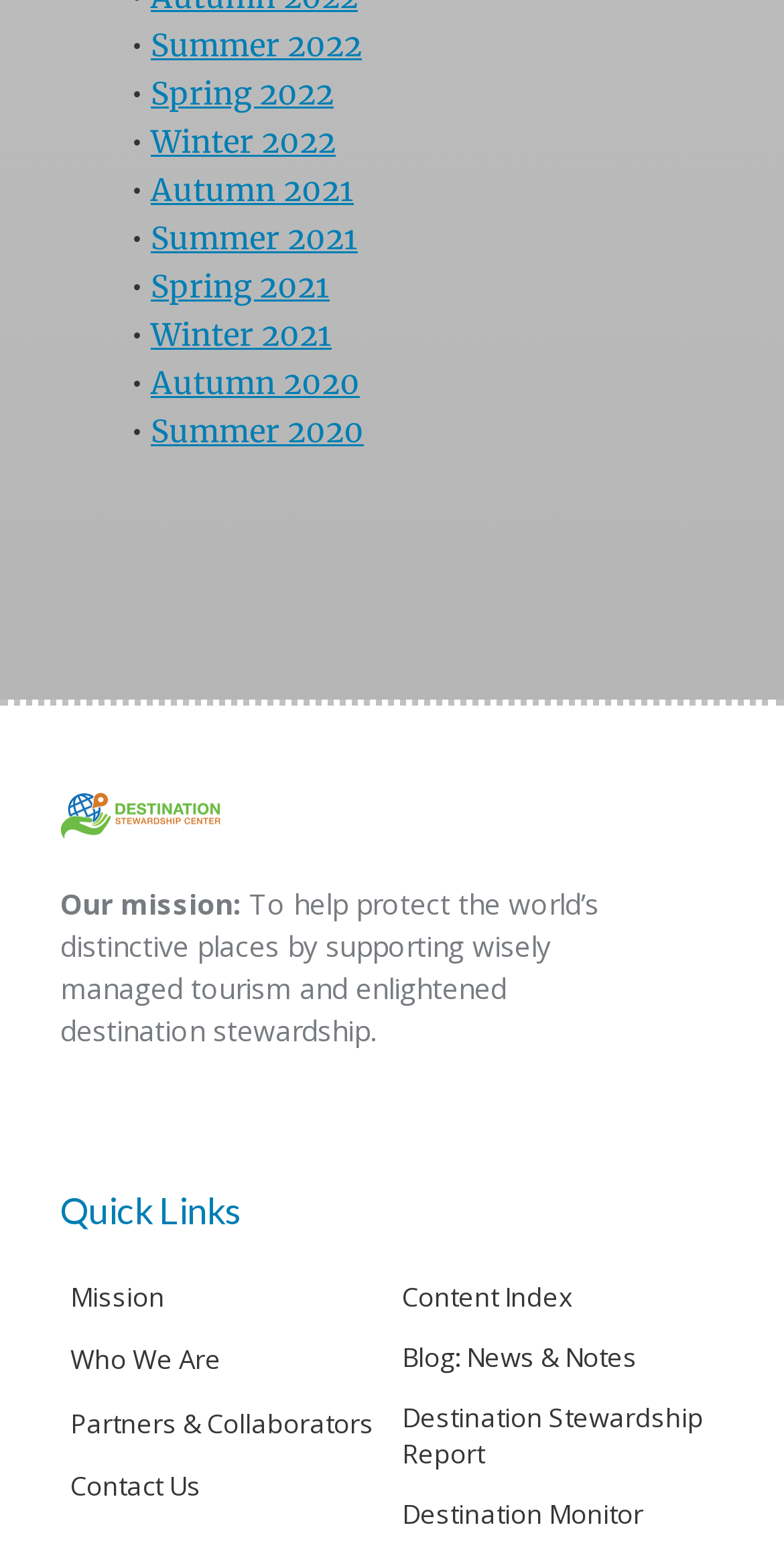What are the seasons listed on the webpage?
Please utilize the information in the image to give a detailed response to the question.

I found the list of seasons by looking at the links at the top of the webpage, which include Summer 2022, Spring 2022, Winter 2022, Autumn 2021, and so on. These links are organized by season and year.